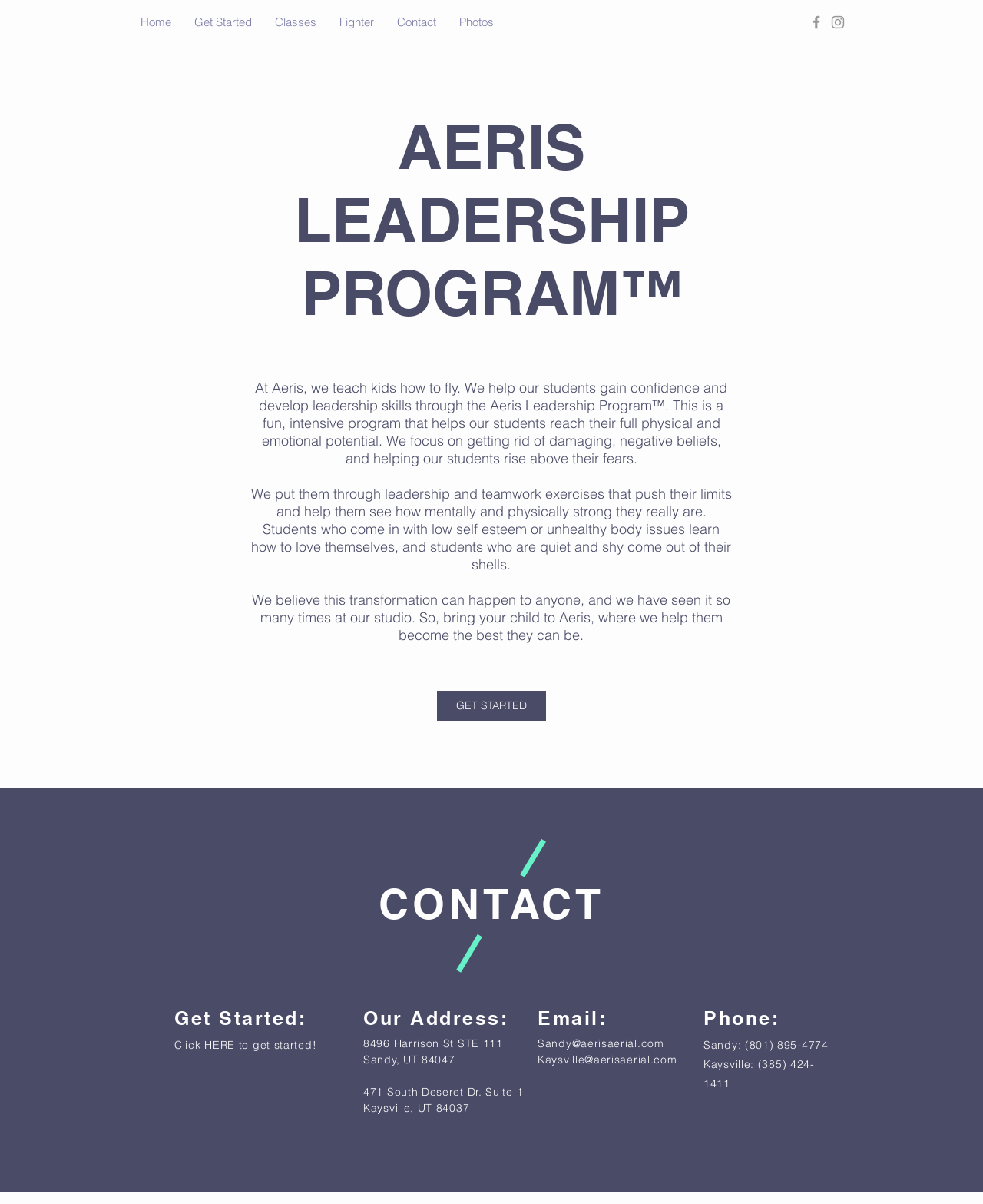Determine the bounding box coordinates for the clickable element required to fulfill the instruction: "Contact Aeris via email in Sandy". Provide the coordinates as four float numbers between 0 and 1, i.e., [left, top, right, bottom].

[0.547, 0.861, 0.676, 0.872]